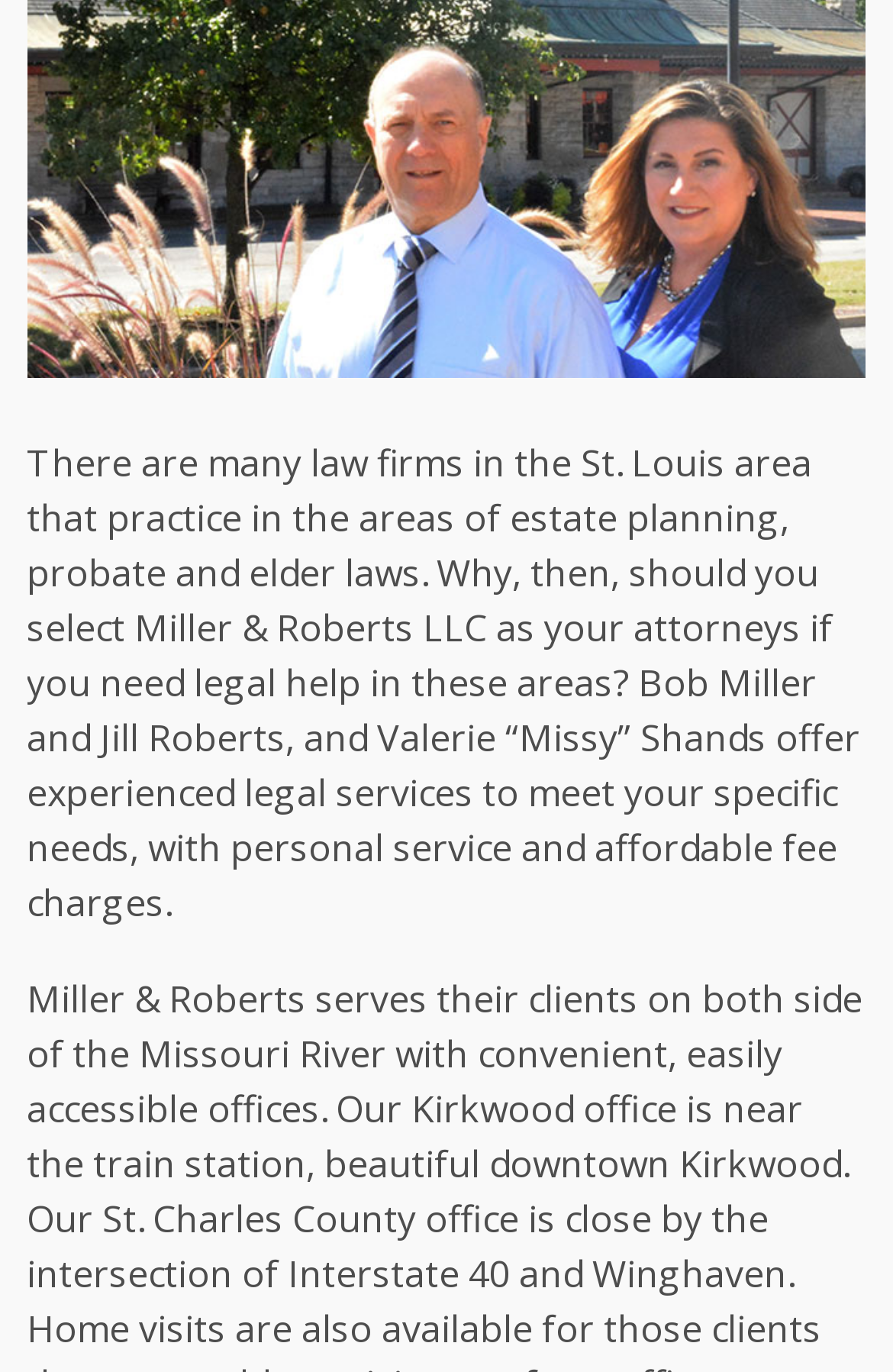Can you specify the bounding box coordinates for the region that should be clicked to fulfill this instruction: "read about Robert W. Miller".

[0.068, 0.49, 0.932, 0.557]